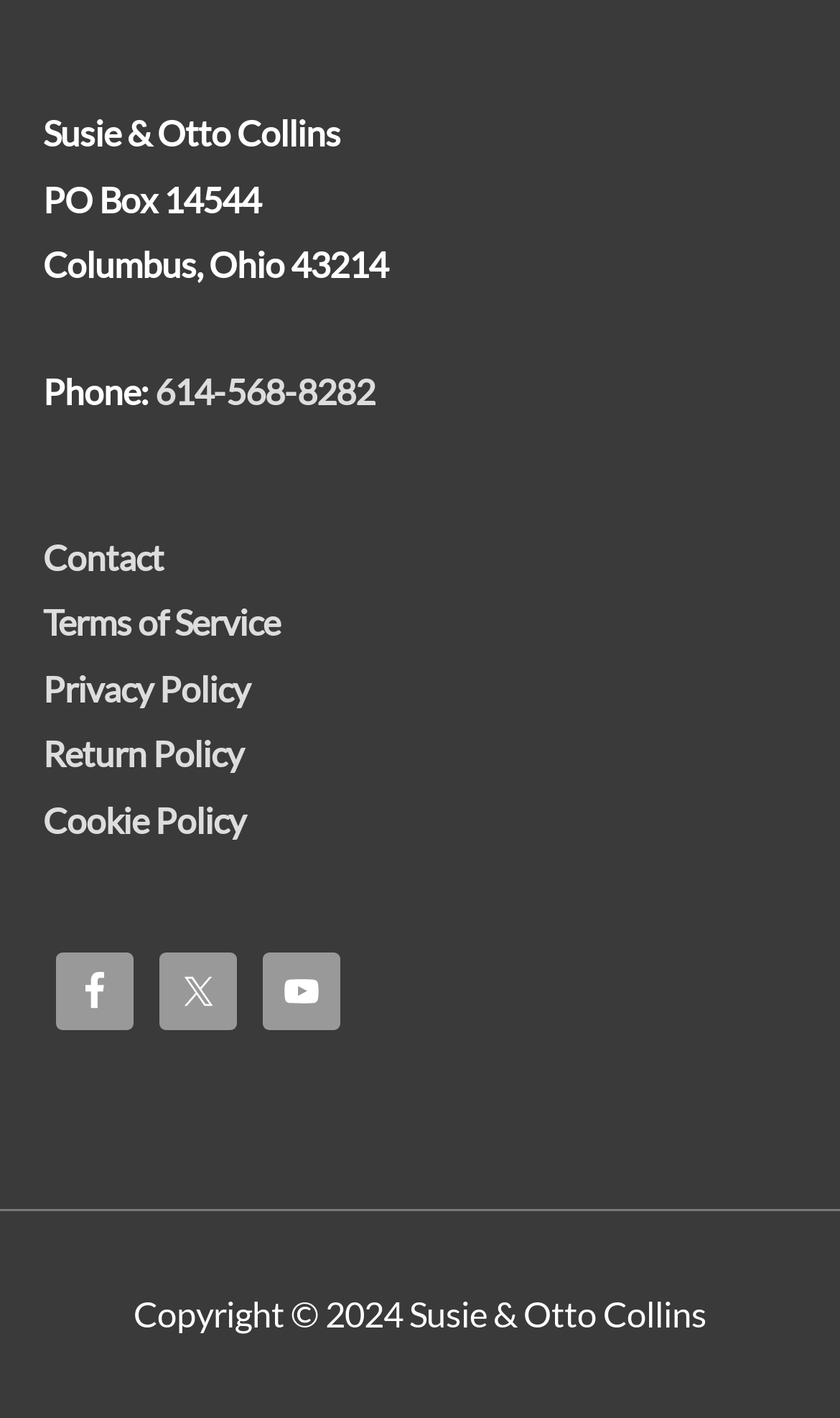Respond concisely with one word or phrase to the following query:
What is the phone number?

614-568-8282